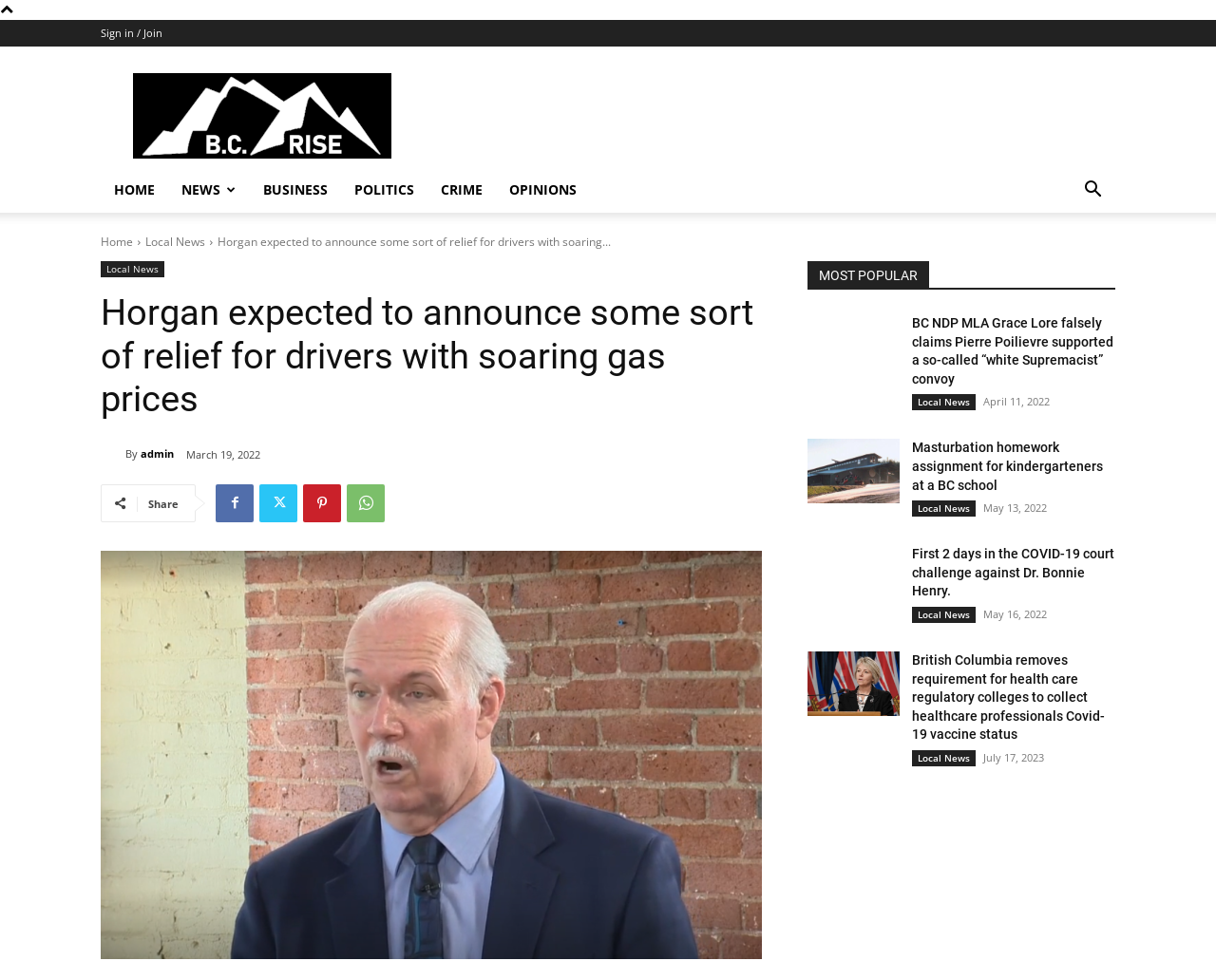Identify the bounding box coordinates of the clickable region to carry out the given instruction: "Read the latest news".

[0.083, 0.297, 0.627, 0.43]